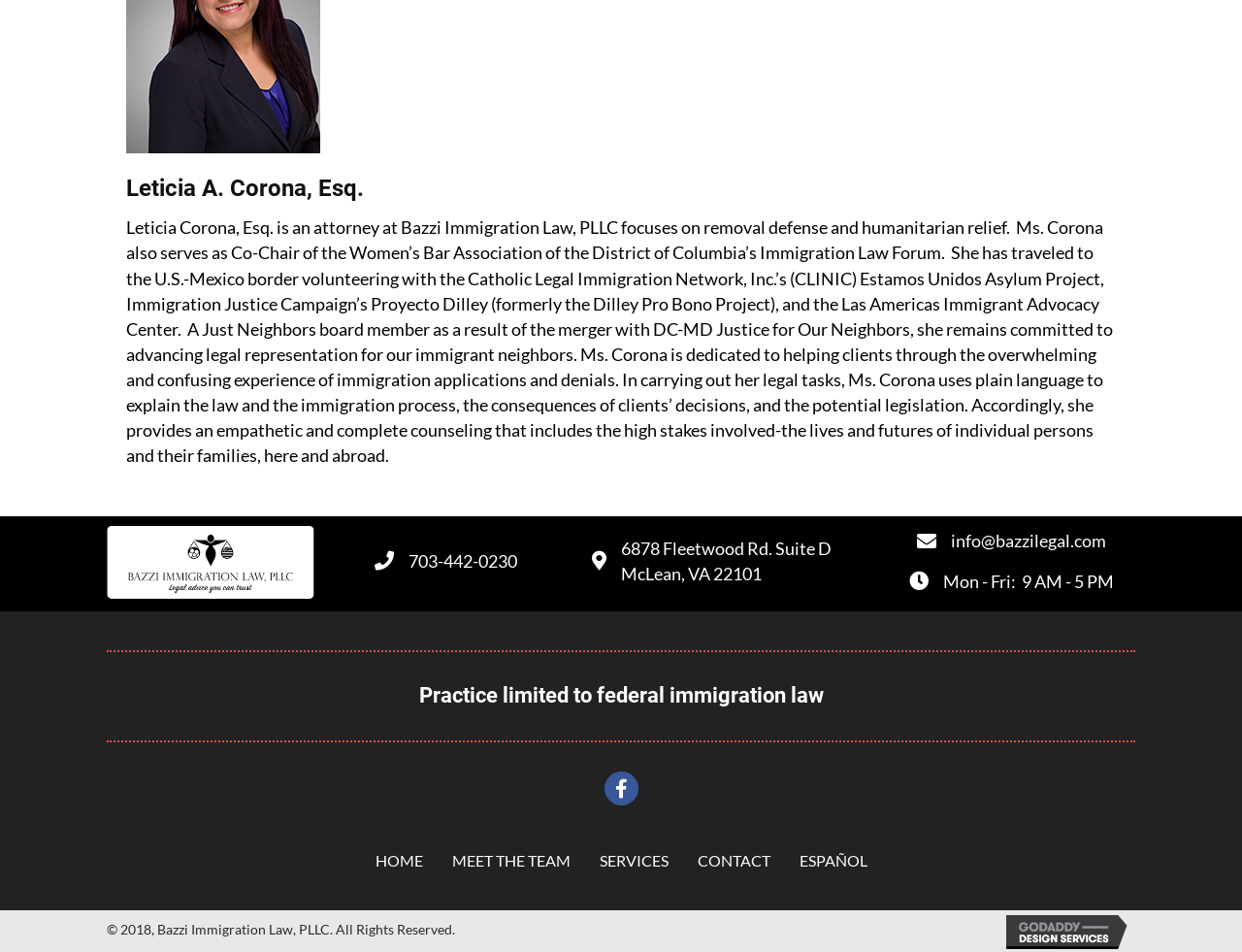Please respond to the question with a concise word or phrase:
What is the name of the attorney?

Leticia A. Corona, Esq.